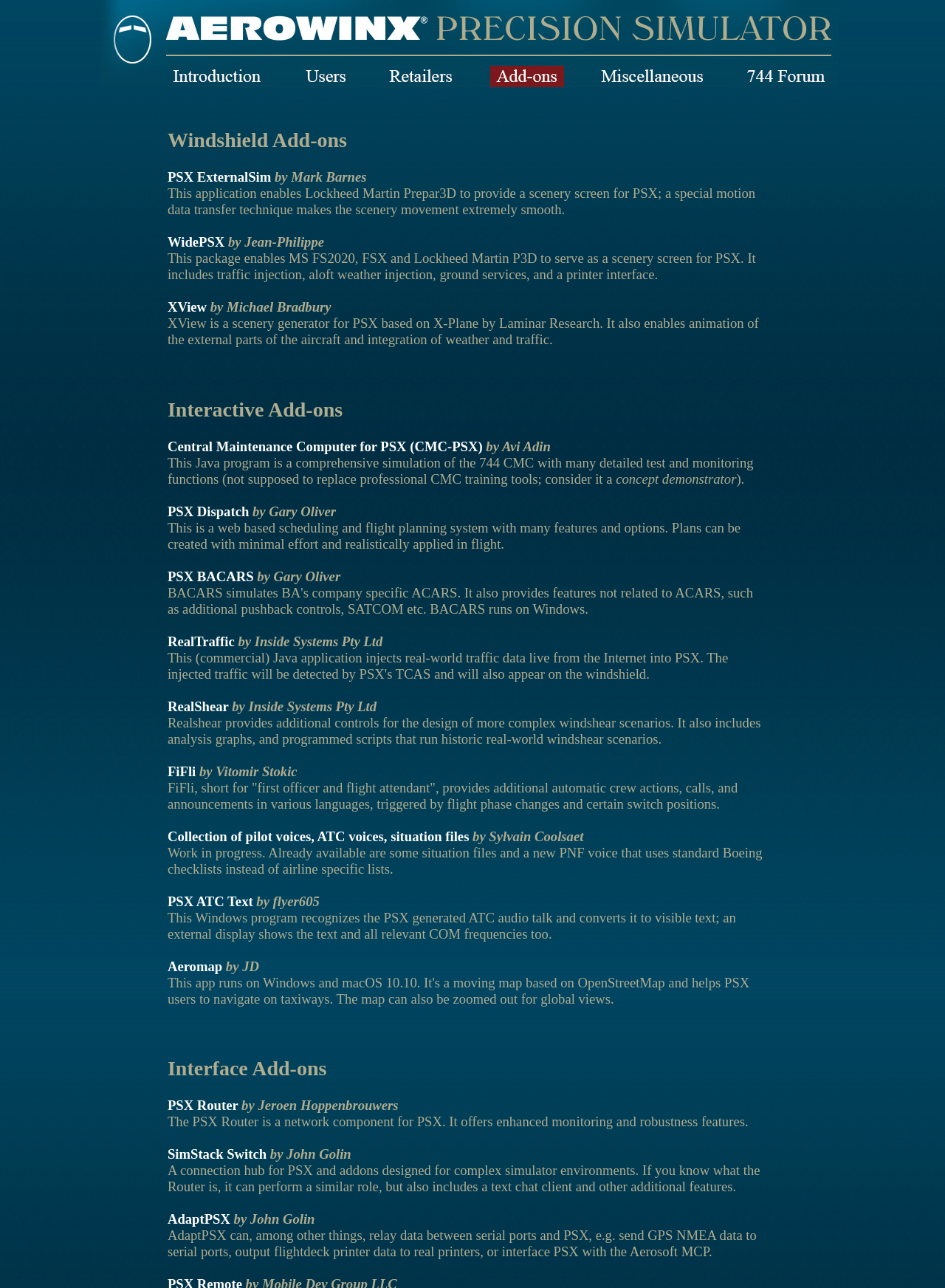Identify the bounding box coordinates for the UI element mentioned here: "PSX ATC Text". Provide the coordinates as four float values between 0 and 1, i.e., [left, top, right, bottom].

[0.177, 0.694, 0.268, 0.706]